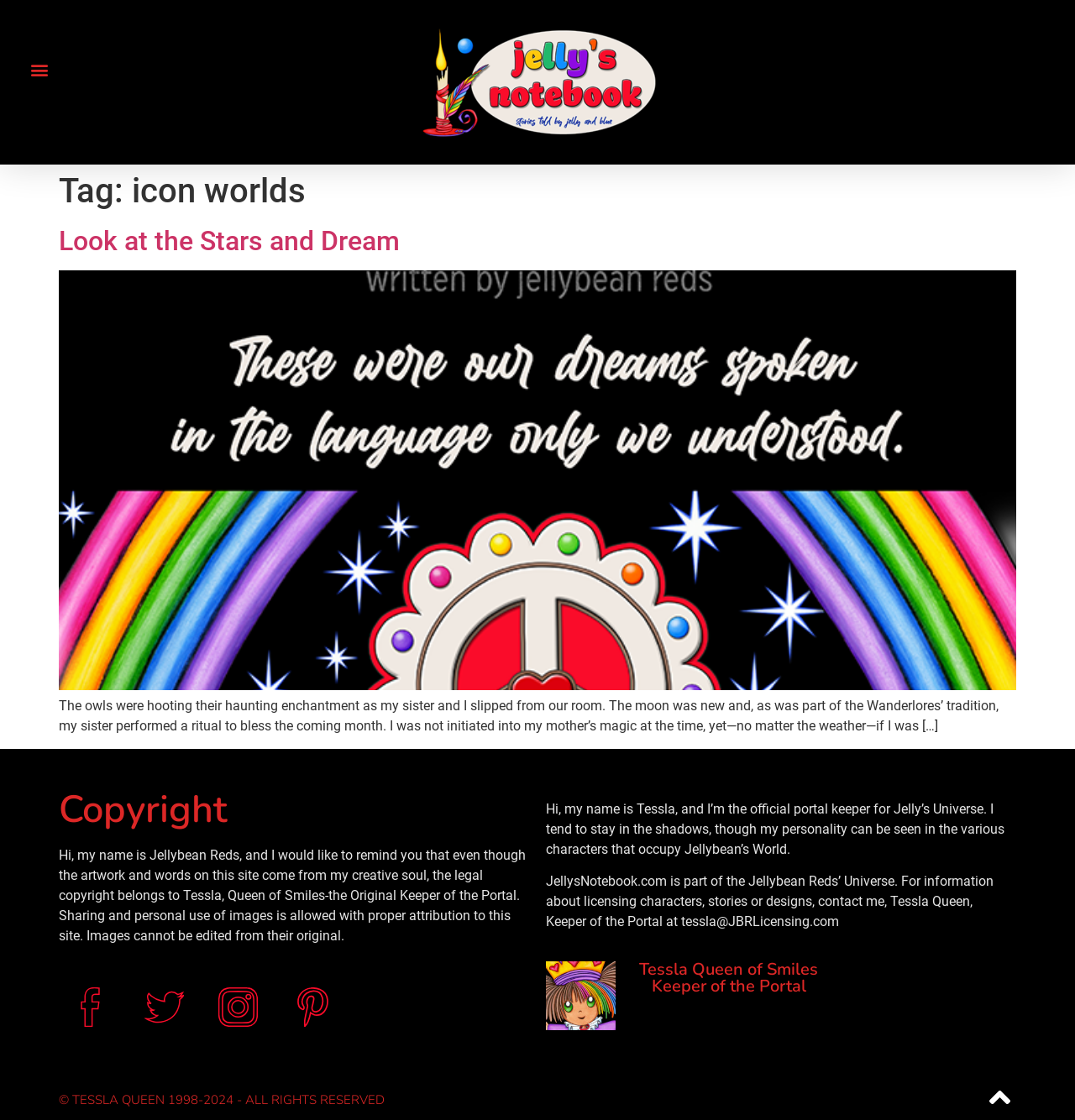What is the principal heading displayed on the webpage?

Tag: icon worlds